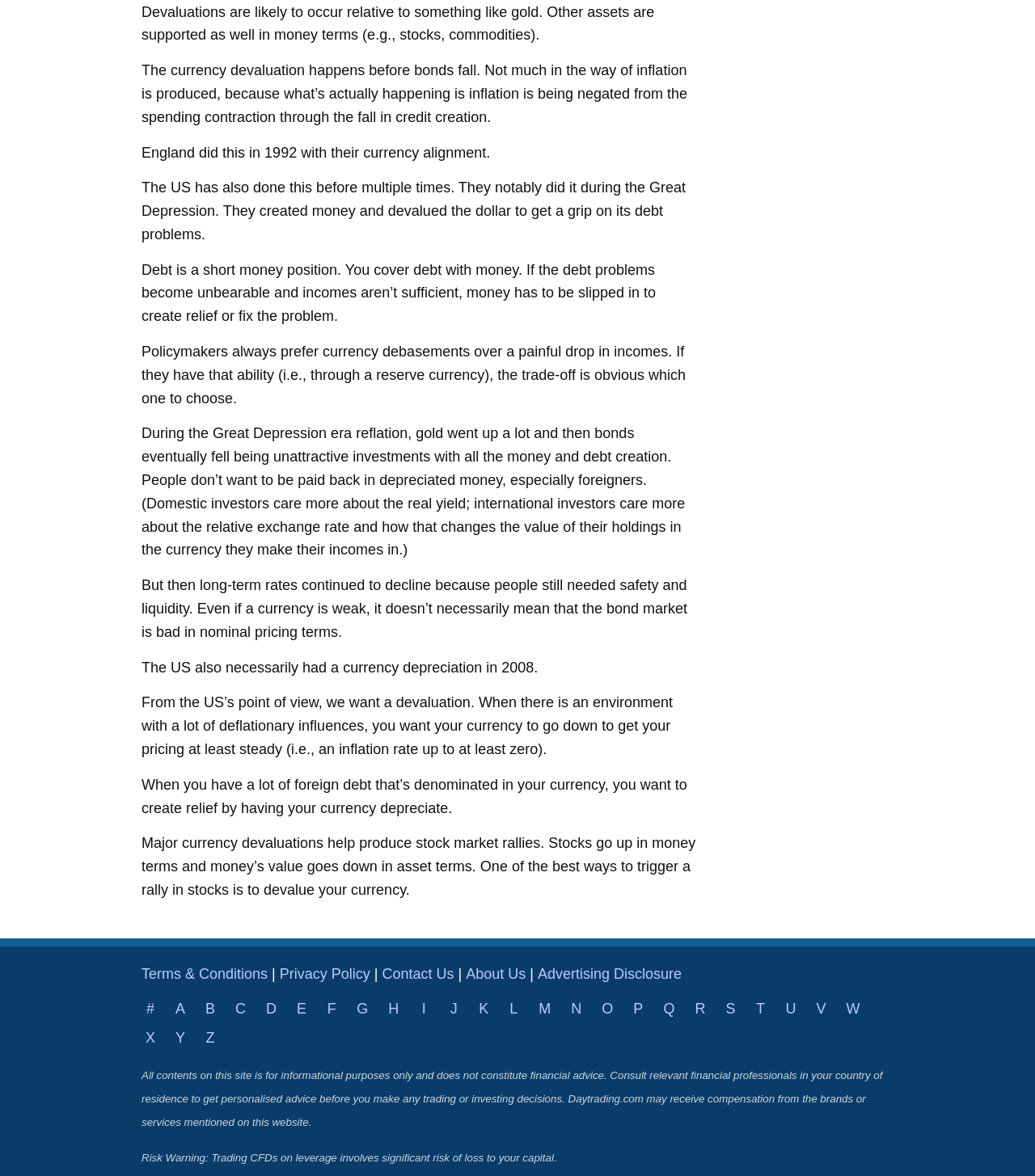Can you find the bounding box coordinates of the area I should click to execute the following instruction: "View the 'RELATED STORIES'"?

None